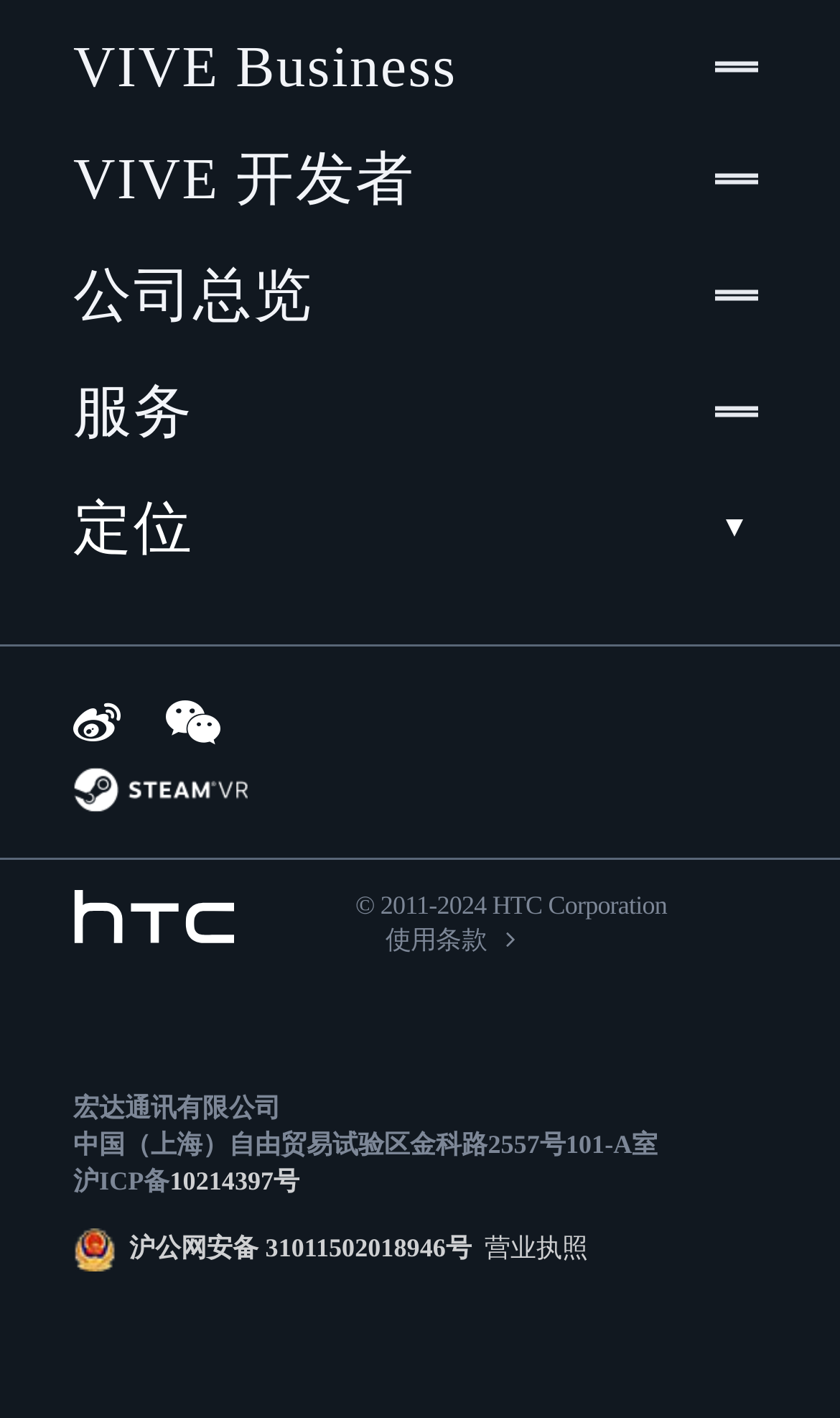Given the element description "沪公网安备 31011502018946号" in the screenshot, predict the bounding box coordinates of that UI element.

[0.154, 0.87, 0.561, 0.891]